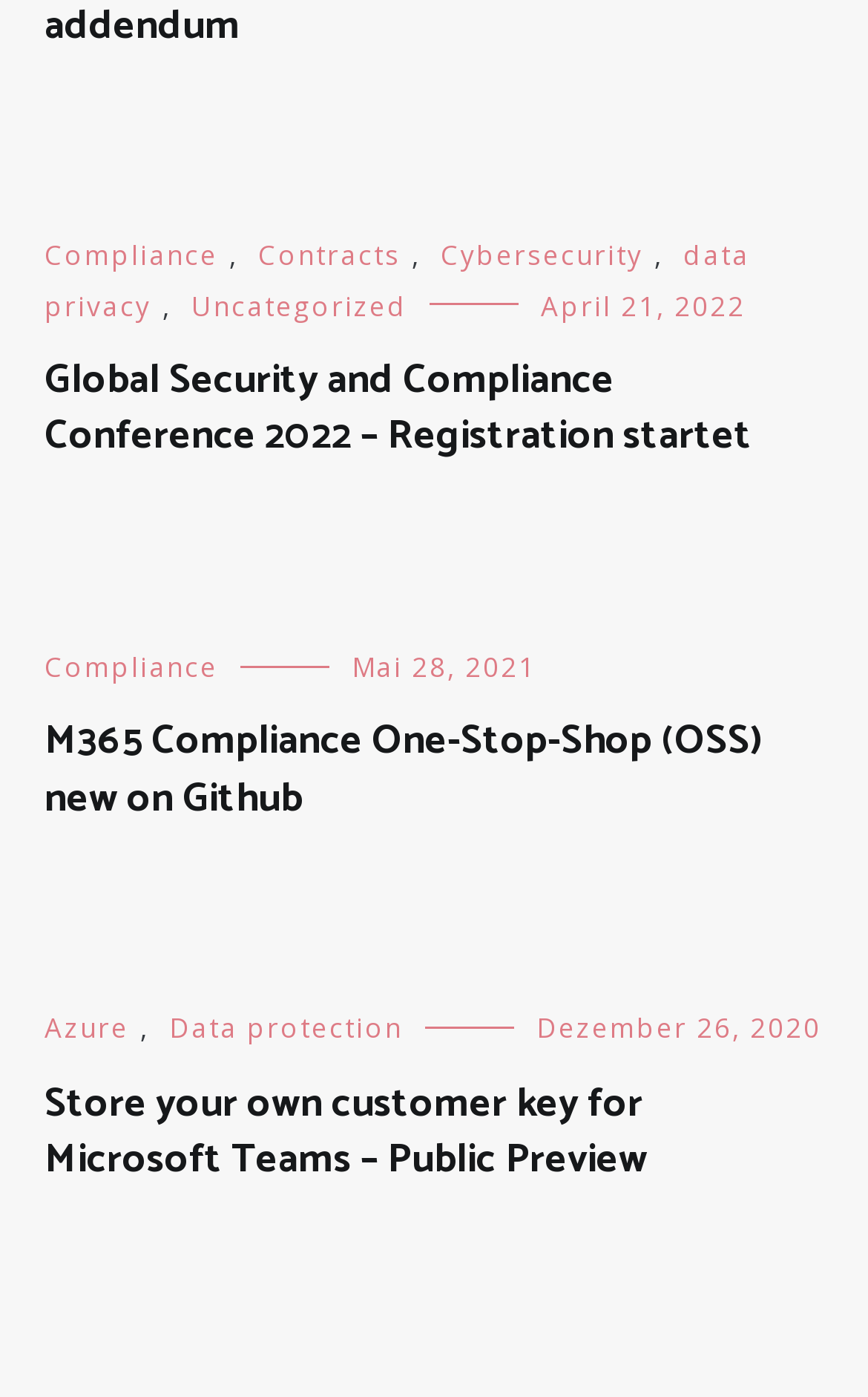Identify the bounding box coordinates of the clickable region required to complete the instruction: "Read about M365 Compliance One-Stop-Shop (OSS) new on Github". The coordinates should be given as four float numbers within the range of 0 and 1, i.e., [left, top, right, bottom].

[0.051, 0.512, 0.949, 0.593]